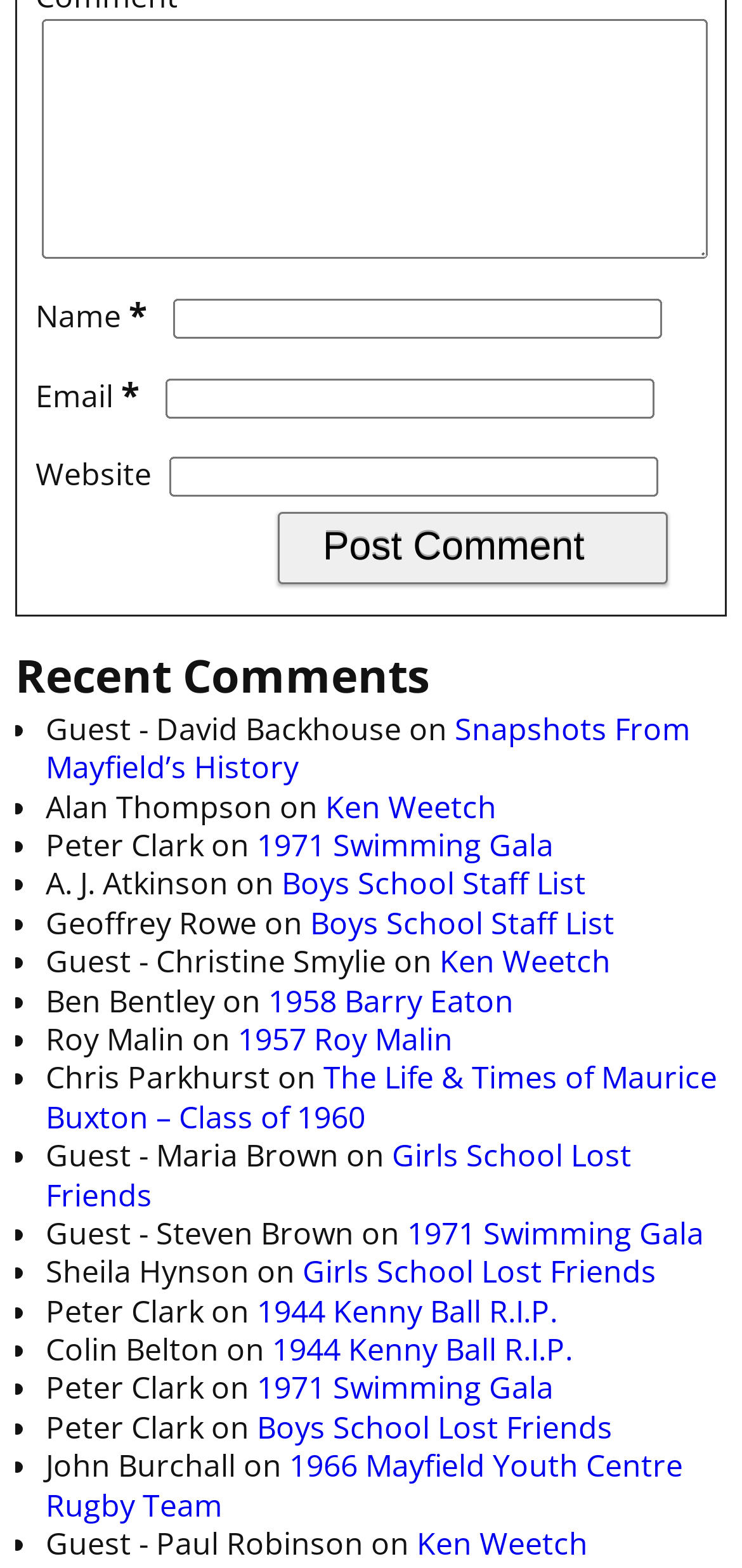Using a single word or phrase, answer the following question: 
What is the name of the first commenter?

David Backhouse